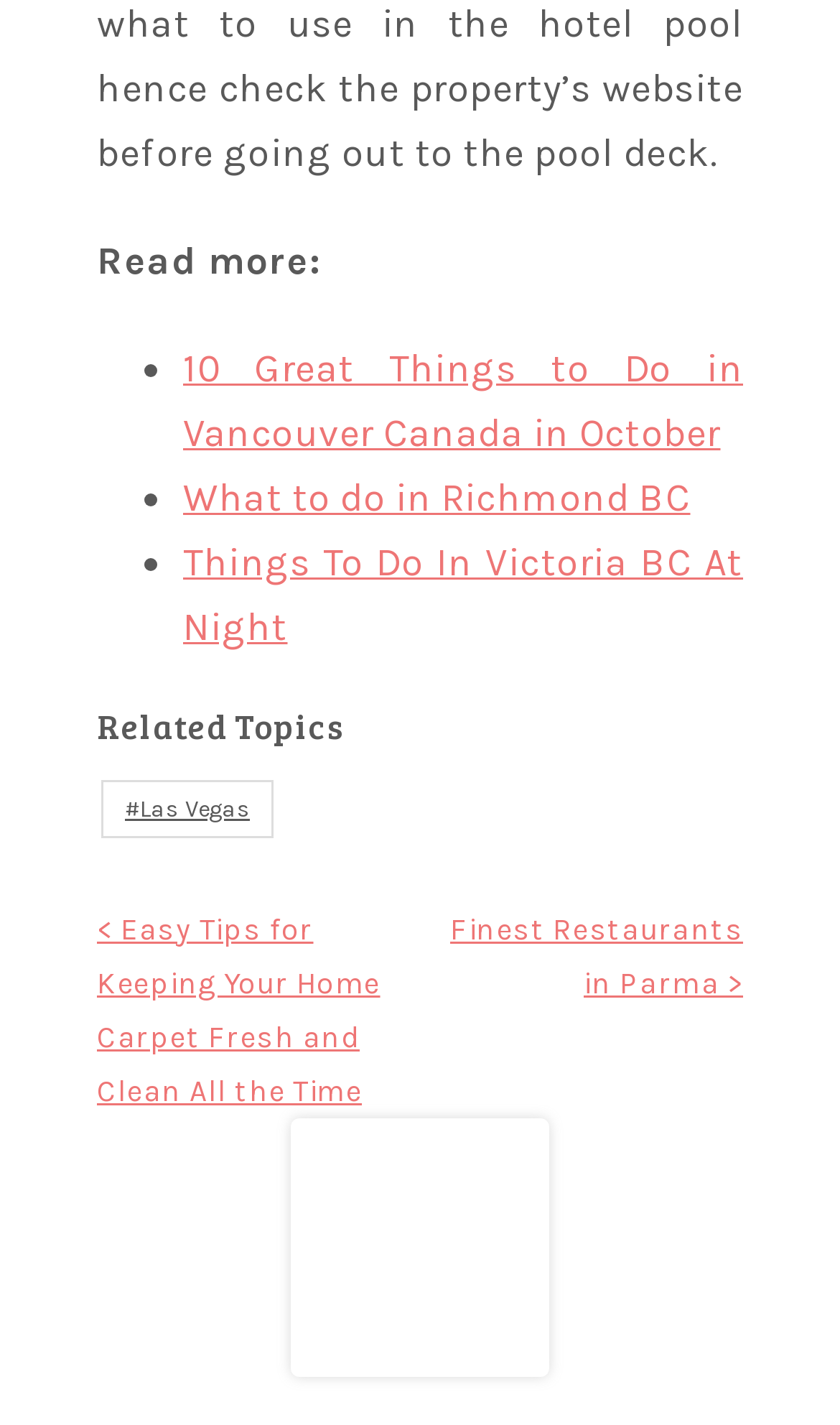Please provide the bounding box coordinates in the format (top-left x, top-left y, bottom-right x, bottom-right y). Remember, all values are floating point numbers between 0 and 1. What is the bounding box coordinate of the region described as: OverPower

None